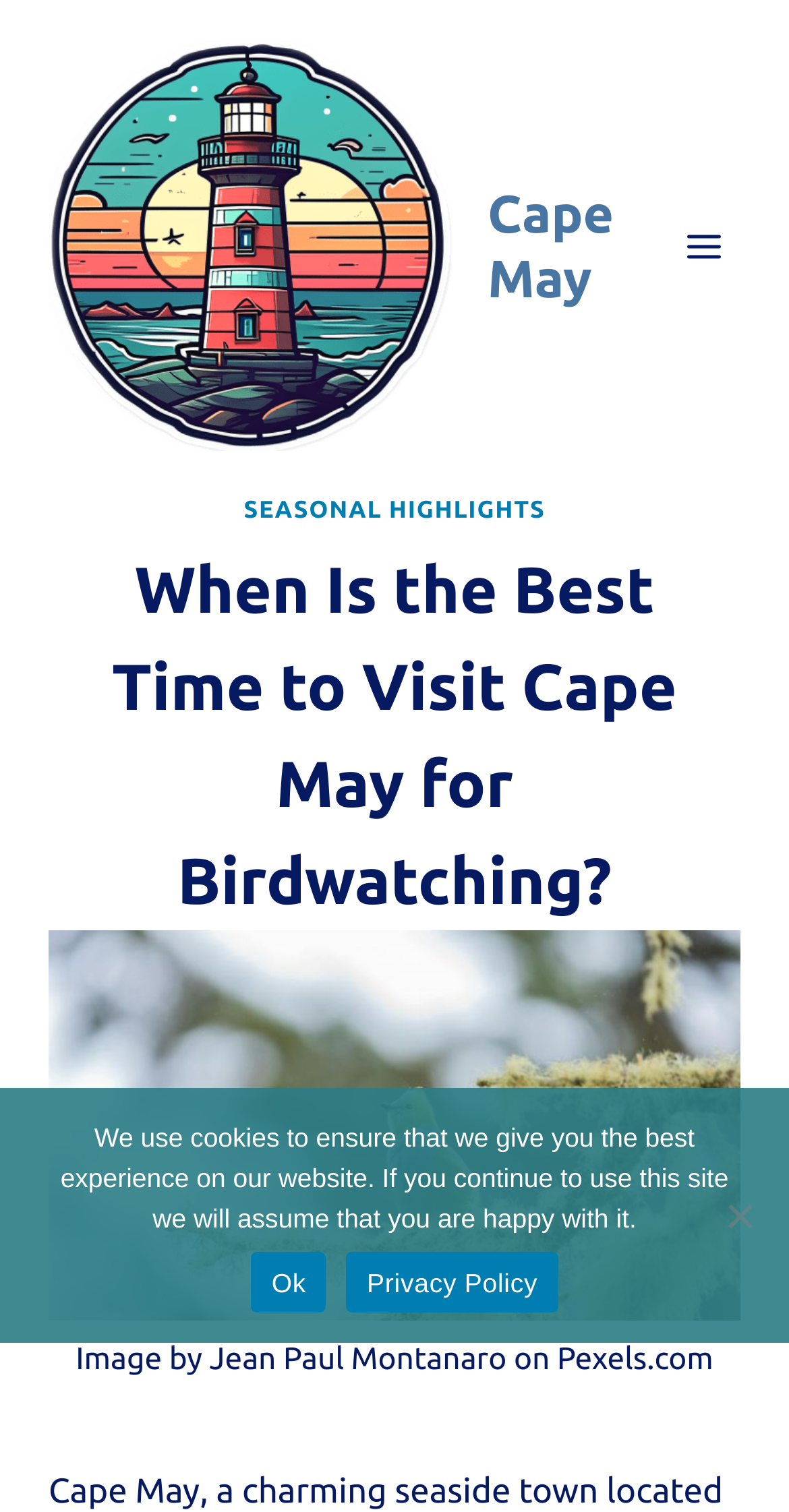Find the UI element described as: "Toggle Menu" and predict its bounding box coordinates. Ensure the coordinates are four float numbers between 0 and 1, [left, top, right, bottom].

[0.844, 0.142, 0.938, 0.184]